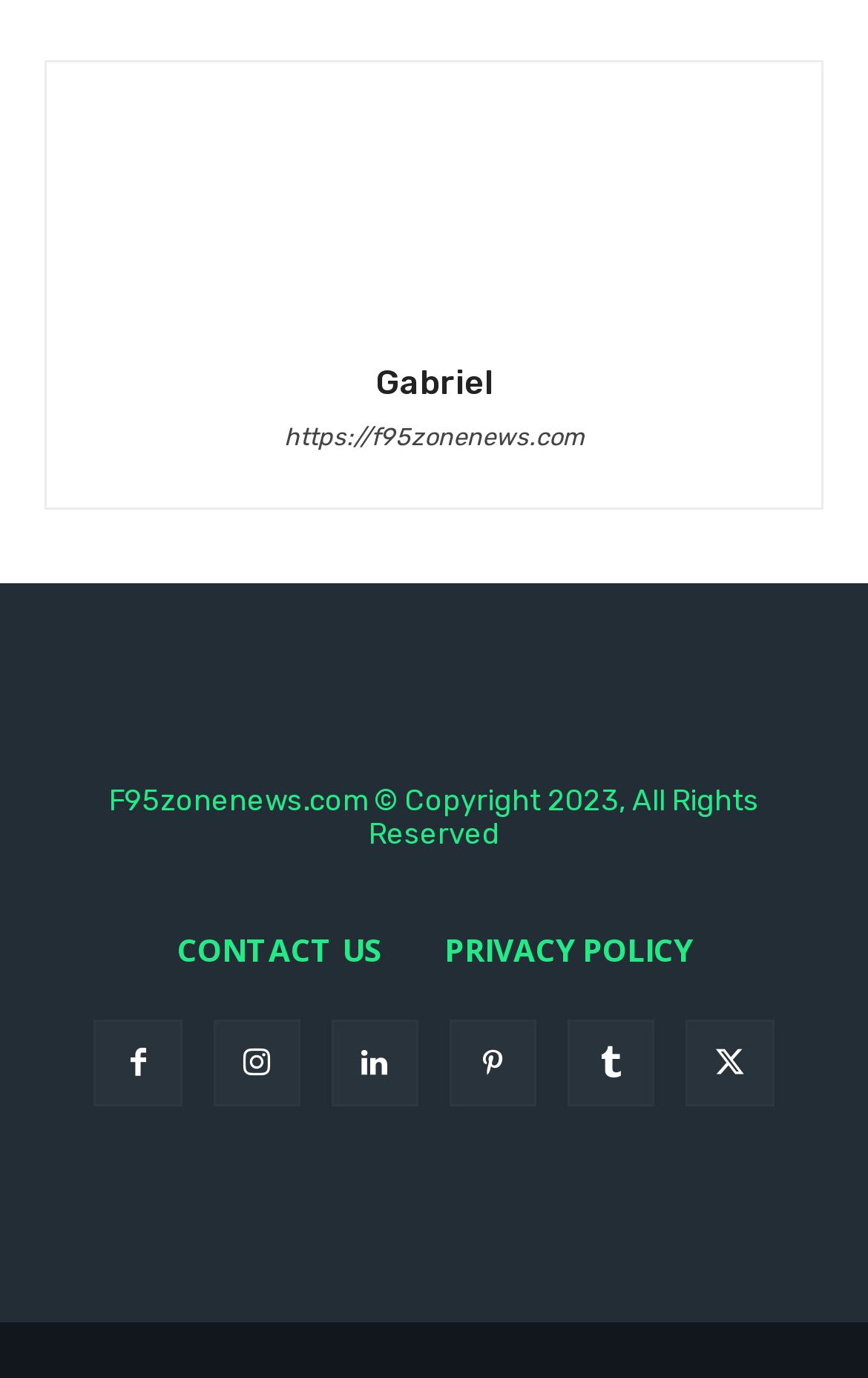Find the bounding box of the UI element described as follows: "parent_node: Gabriel title="Gabriel"".

[0.385, 0.077, 0.615, 0.222]